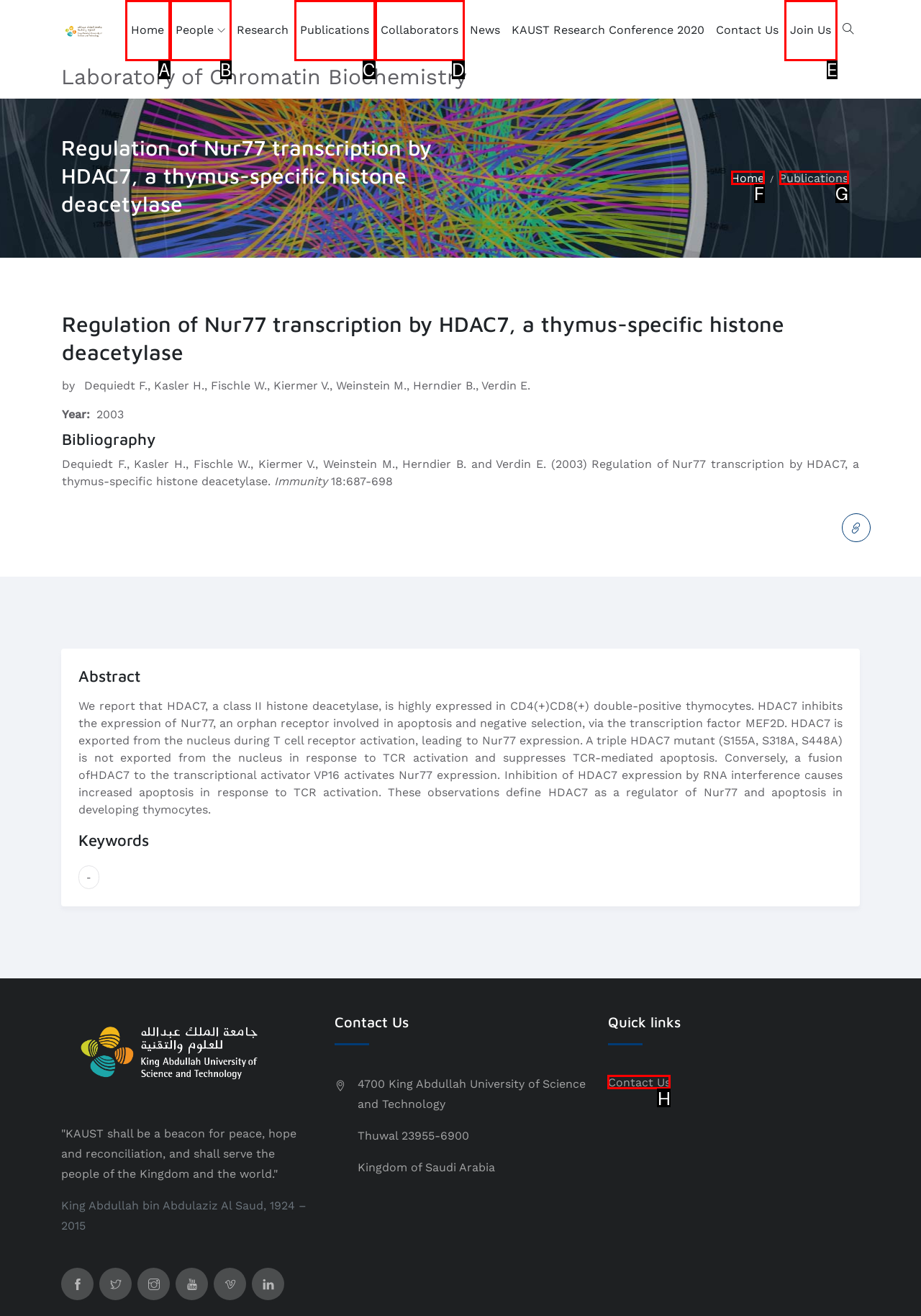What letter corresponds to the UI element described here: SIG-Library
Reply with the letter from the options provided.

None